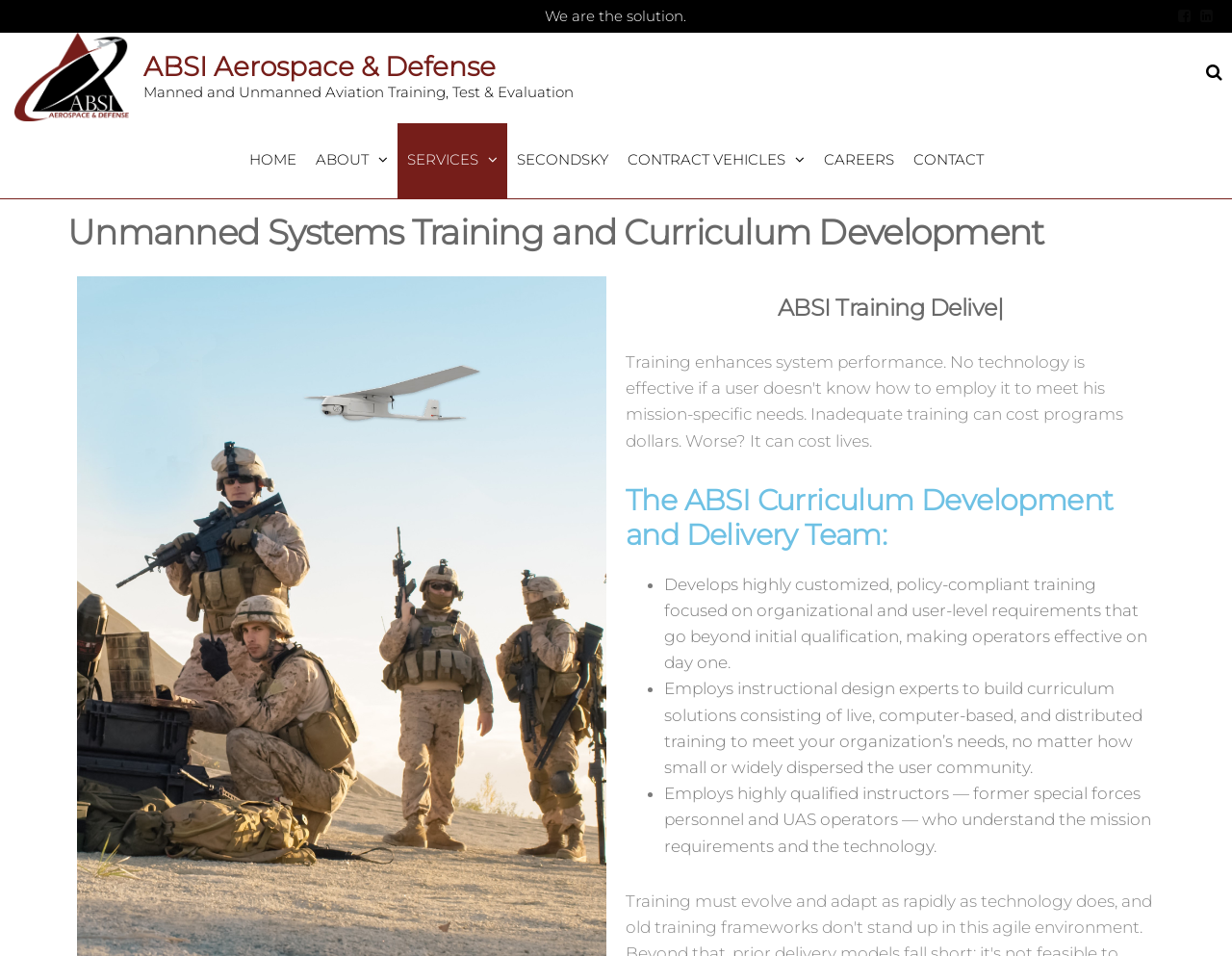Identify the bounding box coordinates of the clickable section necessary to follow the following instruction: "Click the 'ABOUT' dropdown menu". The coordinates should be presented as four float numbers from 0 to 1, i.e., [left, top, right, bottom].

[0.248, 0.127, 0.322, 0.207]